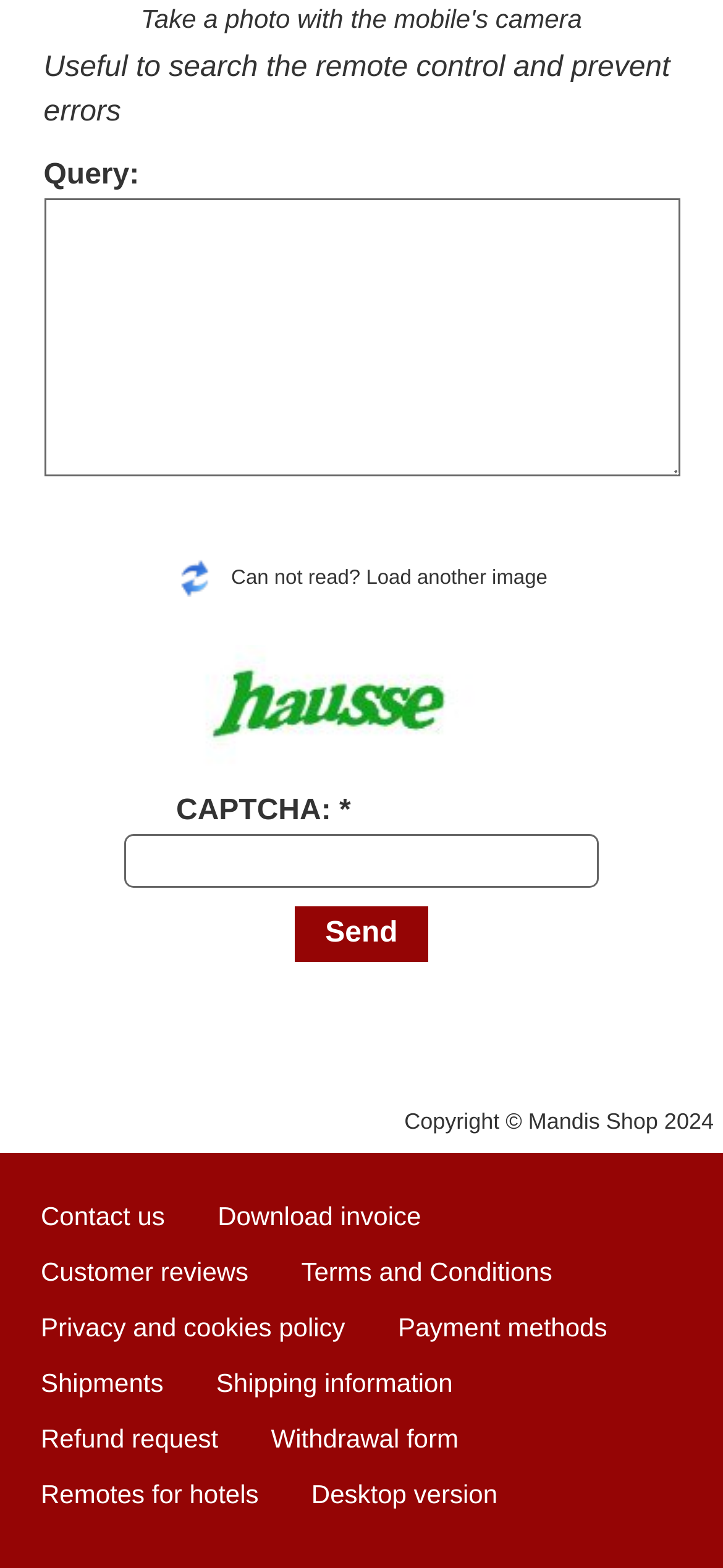Using the details in the image, give a detailed response to the question below:
What is the alternative action if the CAPTCHA cannot be read?

If the CAPTCHA cannot be read, the alternative action is to load another image, as indicated by the text 'Can not read? Load another image' located above the CAPTCHA field.